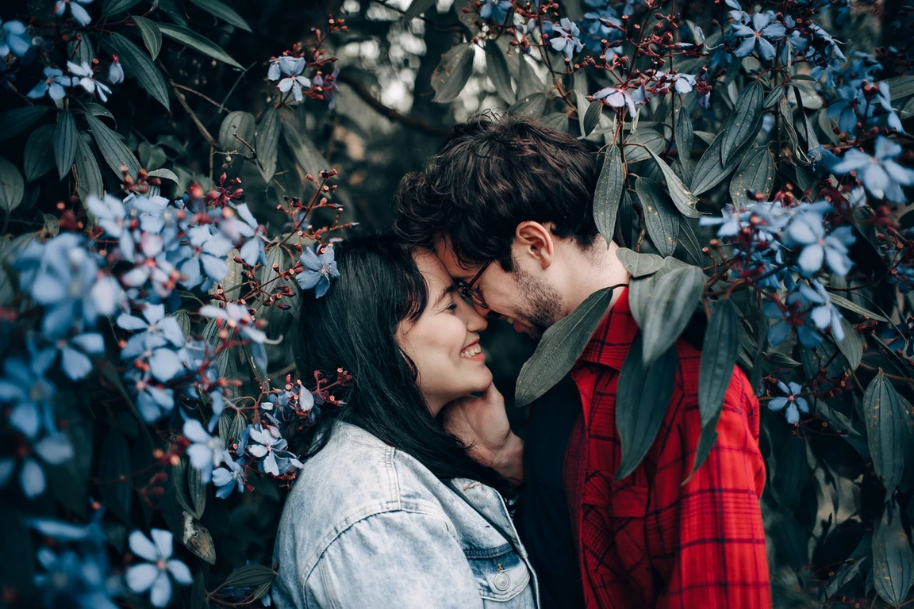Elaborate on all the elements present in the image.

In this enchanting image, a couple shares a tender moment underneath a vibrant flowering tree, surrounded by lush greenery and delicate blue blossoms. The woman, dressed in a light denim jacket, gazes lovingly at her partner, who wears a red plaid shirt, creating a cozy and intimate atmosphere. Their foreheads gently touch as they smile at each other, embodying the deep connection often highlighted in twin flame relationships. This moment signifies the importance of compassion and love, reflecting the sentiments that the universe encourages in romantic partnerships. The natural setting enhances the essence of their bond, making it a serene and picturesque depiction of love.